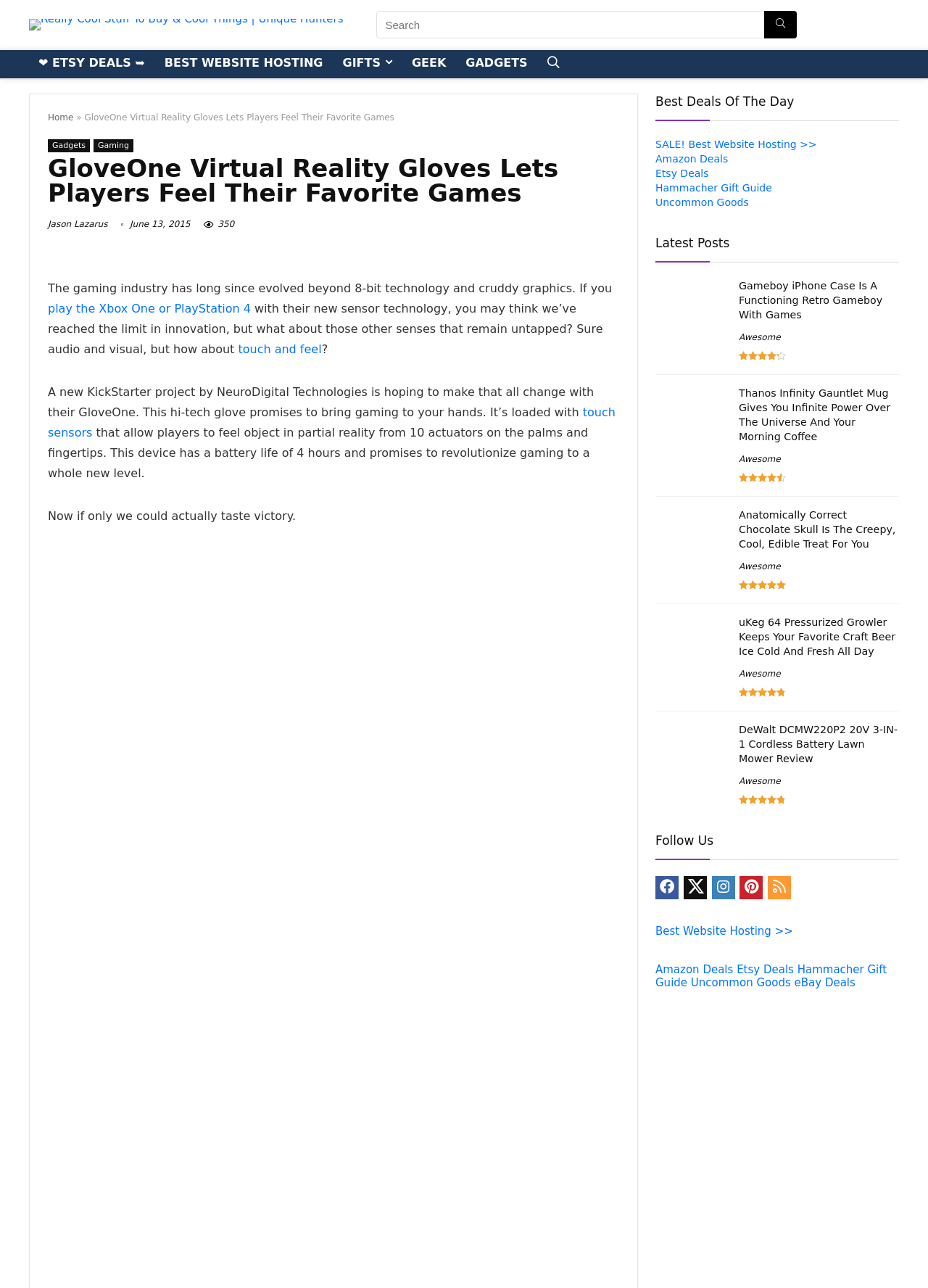What is the name of the virtual reality gloves?
From the screenshot, supply a one-word or short-phrase answer.

GloveOne